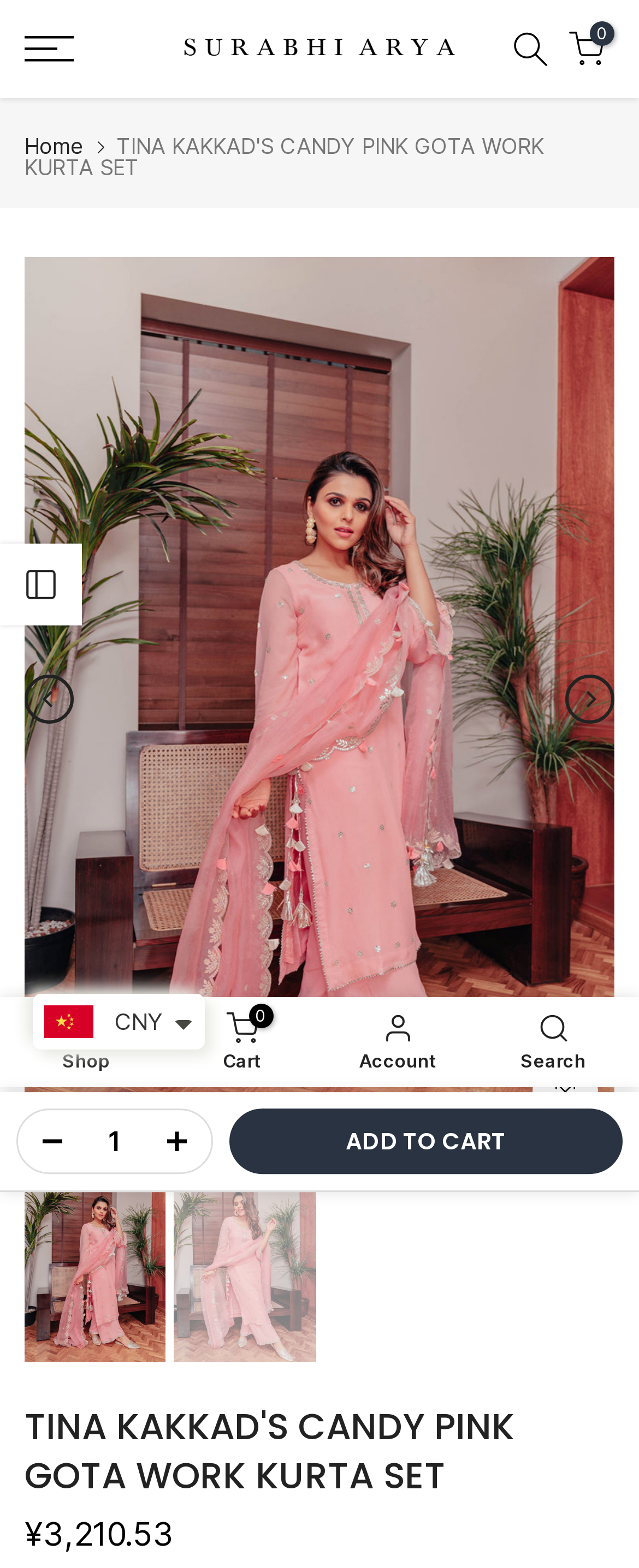What is the name of the designer?
Kindly offer a detailed explanation using the data available in the image.

I found the name of the designer by looking at the link element on the webpage, which is located at the top of the page and has a bounding box of [0.279, 0.016, 0.721, 0.044]. The text content of this element is 'Surabhi Arya', which indicates the name of the designer.